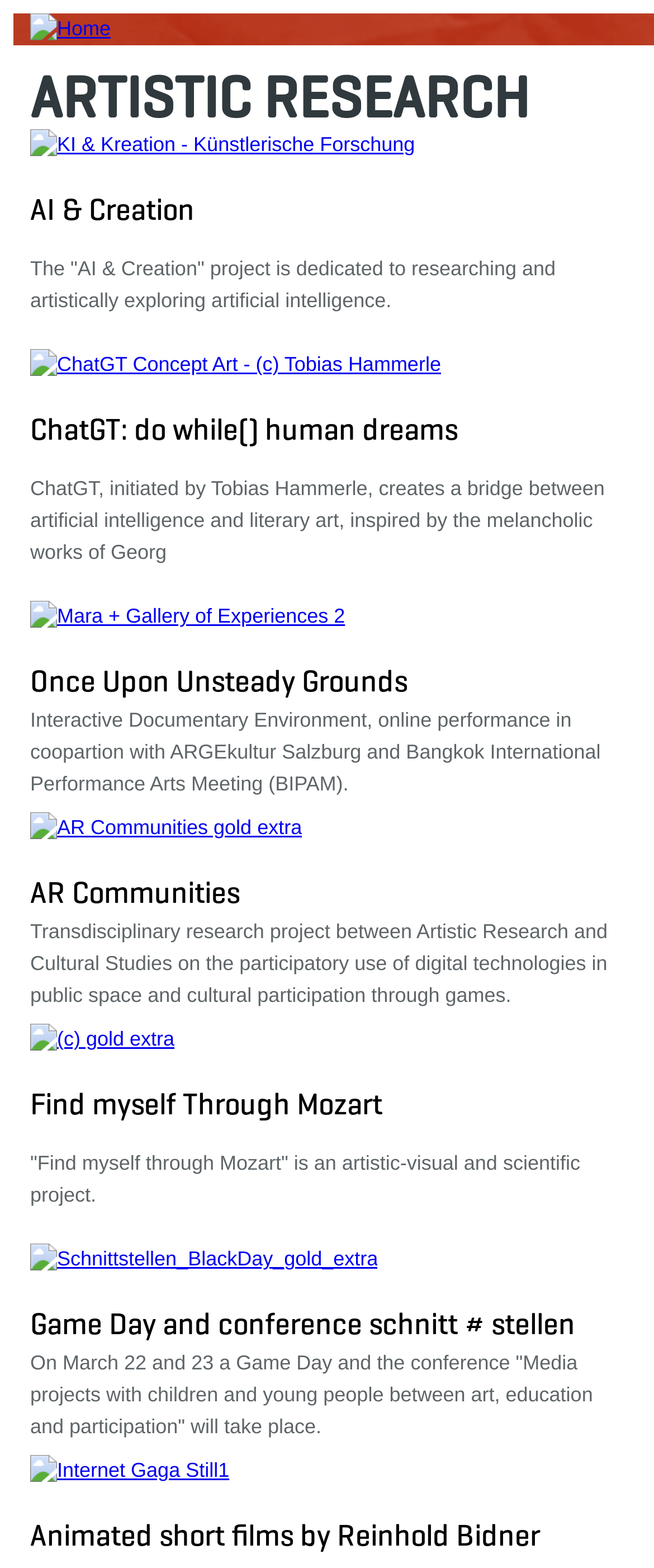Provide a thorough description of the webpage you see.

The webpage is about Artistic Research, specifically focused on Goldextra. At the top-left corner, there is a "Skip to main content" link, followed by a "Home" link with an accompanying image. Below these links, a prominent heading "ARTISTIC RESEARCH" spans across the top of the page.

Below the heading, there are several links and images arranged vertically, each representing a different project or research area. The first link is "KI & Kreation - Künstlerische Forschung" with an accompanying image, followed by a brief description of the "AI & Creation" project. 

The next few links and images are related to ChatGT Concept Art, ChatGT: do while() human dreams, Mara + Gallery of Experiences 2, and Once Upon Unsteady Grounds, each with a brief description or caption. 

Further down, there are links and images related to AR Communities gold extra, AR Communities, (c) gold extra, Find myself Through Mozart, Schnittstellen_BlackDay_gold_extra, Game Day and conference schnitt # stellen, and Internet Gaga Still1. Each of these links has a brief description or caption, and some have accompanying images.

Overall, the webpage appears to be a collection of artistic research projects and initiatives, with a focus on digital technologies, artificial intelligence, and cultural participation.